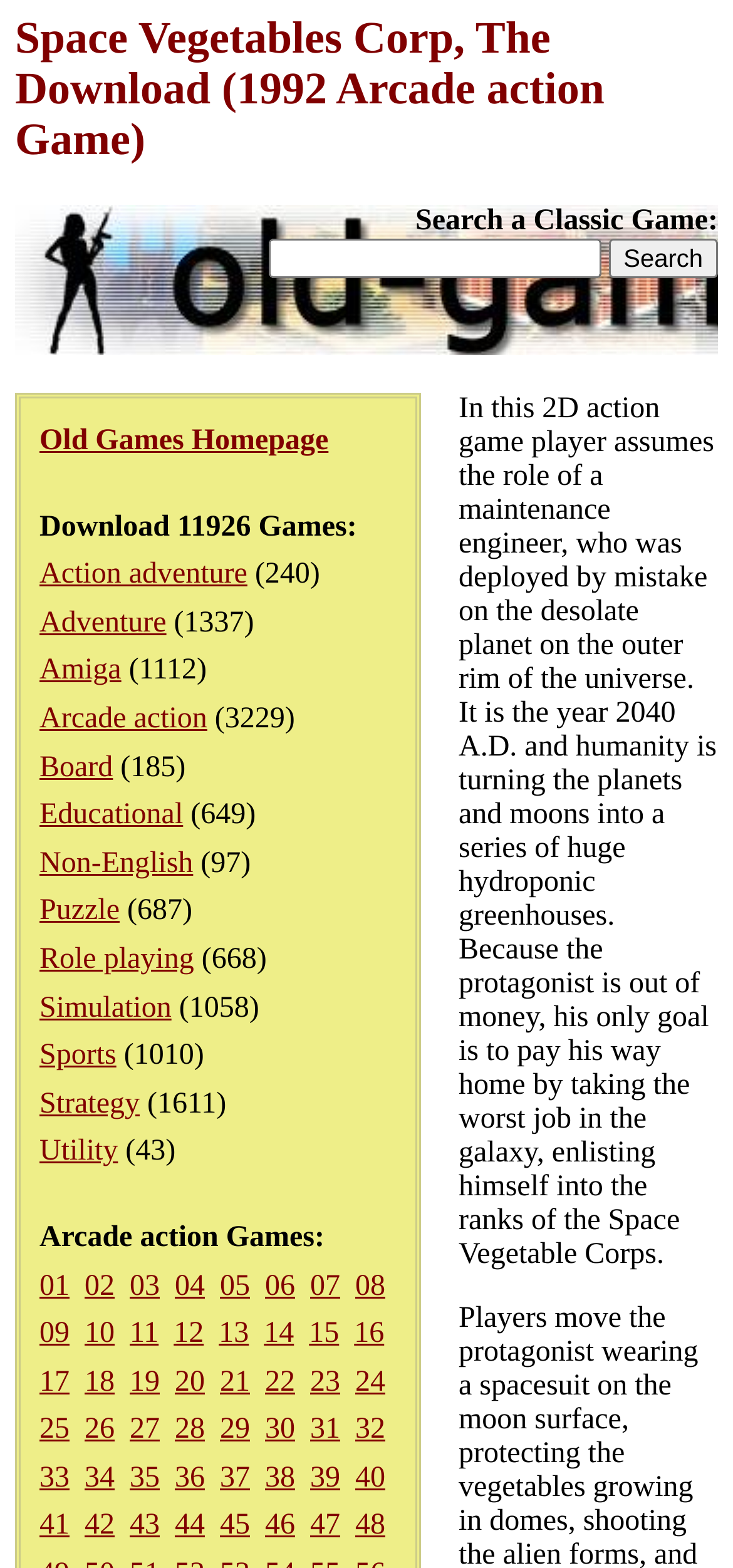Respond to the following question with a brief word or phrase:
How many 'Action adventure' games are available for download?

240